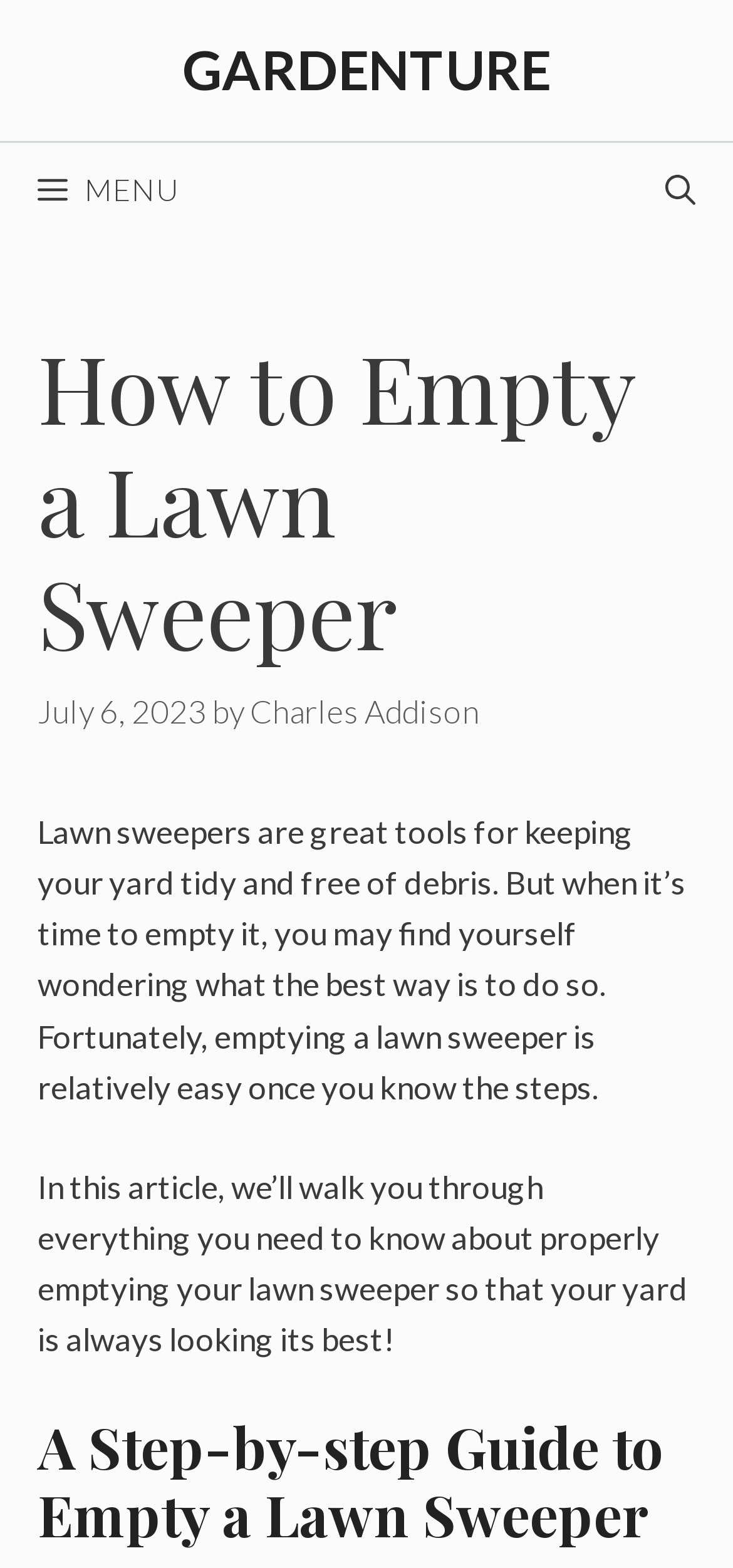Provide the bounding box coordinates for the UI element that is described by this text: "aria-label="Open Search Bar"". The coordinates should be in the form of four float numbers between 0 and 1: [left, top, right, bottom].

[0.856, 0.091, 1.0, 0.151]